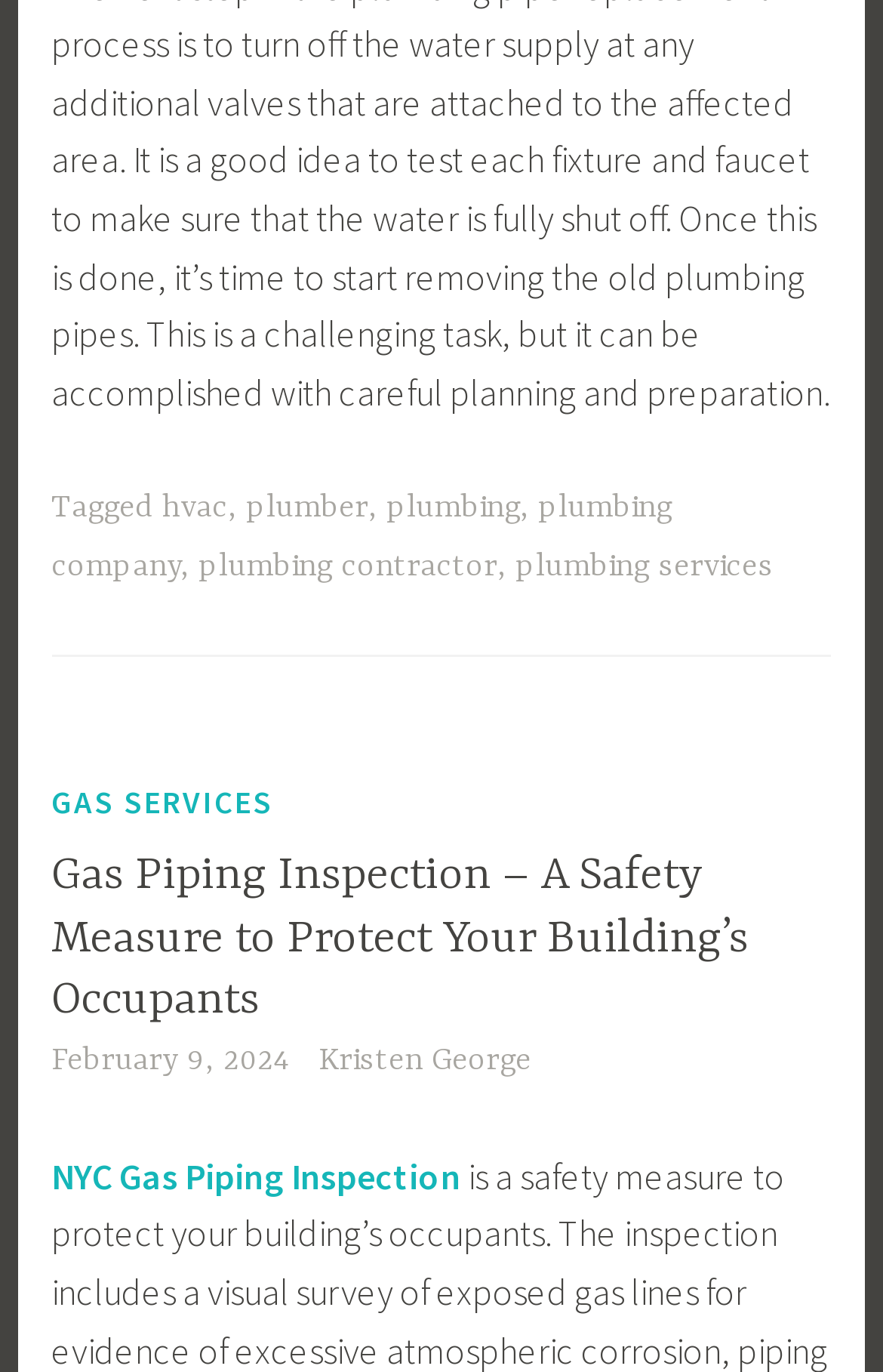Please identify the bounding box coordinates of where to click in order to follow the instruction: "visit the page of Kristen George".

[0.36, 0.759, 0.601, 0.785]